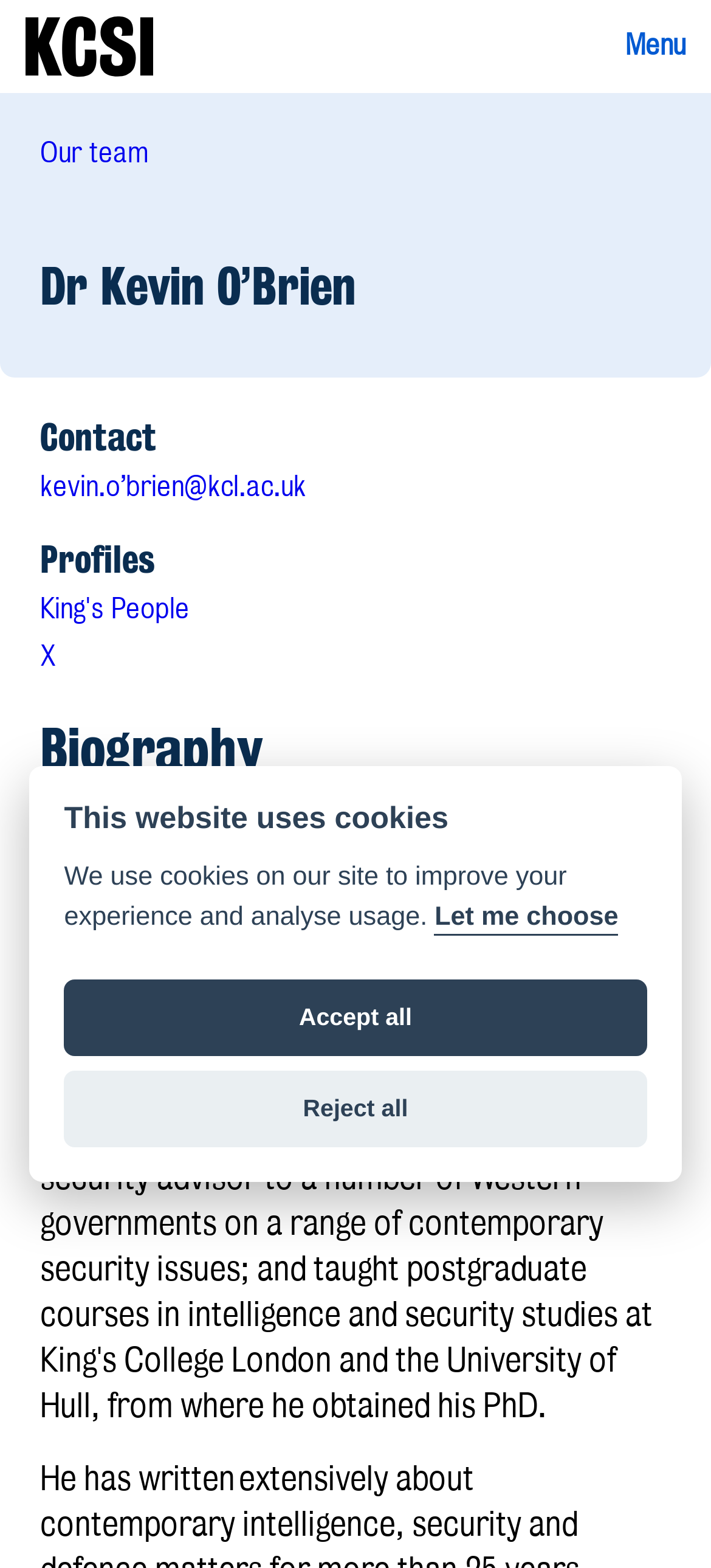Analyze the image and deliver a detailed answer to the question: What is the name of the person featured on this webpage?

The webpage has a heading element with the text 'Dr Kevin O'Brien', which suggests that the person featured on this webpage is Dr Kevin O'Brien.